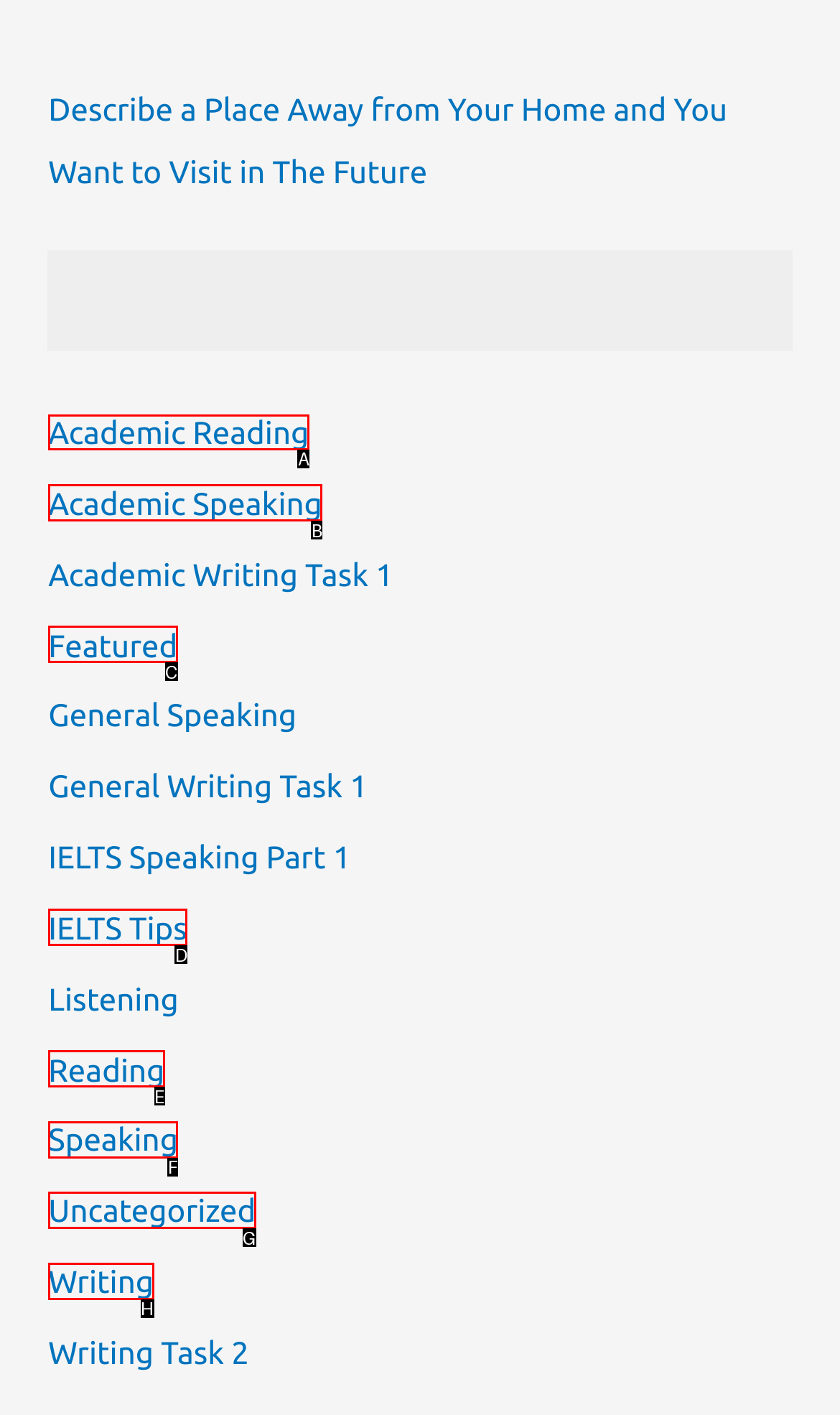Tell me the letter of the correct UI element to click for this instruction: Go to 'Academic Reading'. Answer with the letter only.

A